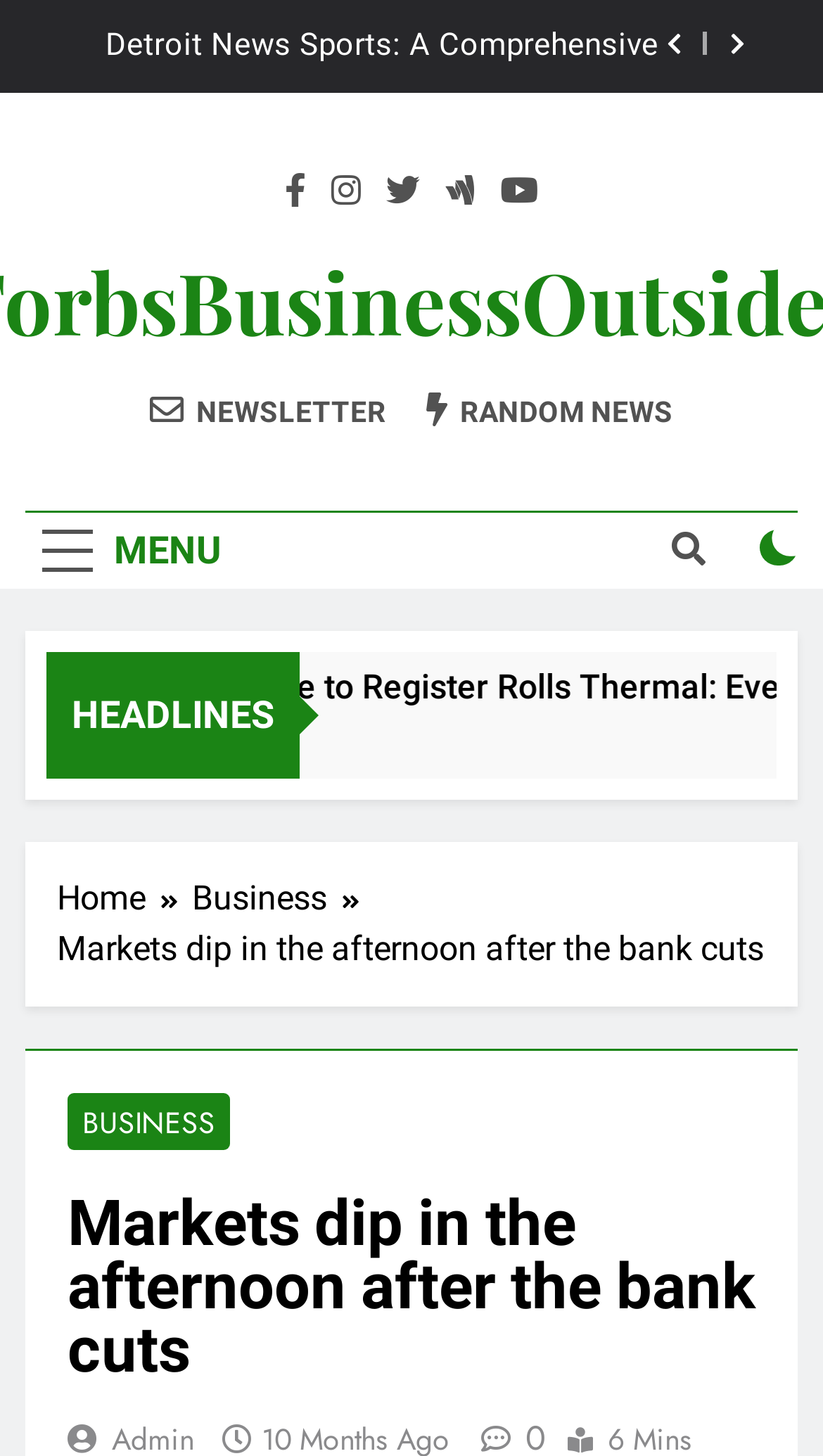Utilize the details in the image to thoroughly answer the following question: What is the category of the current article?

The webpage contains a breadcrumb navigation with links 'Home' and 'Business', suggesting that the current article belongs to the 'Business' category.